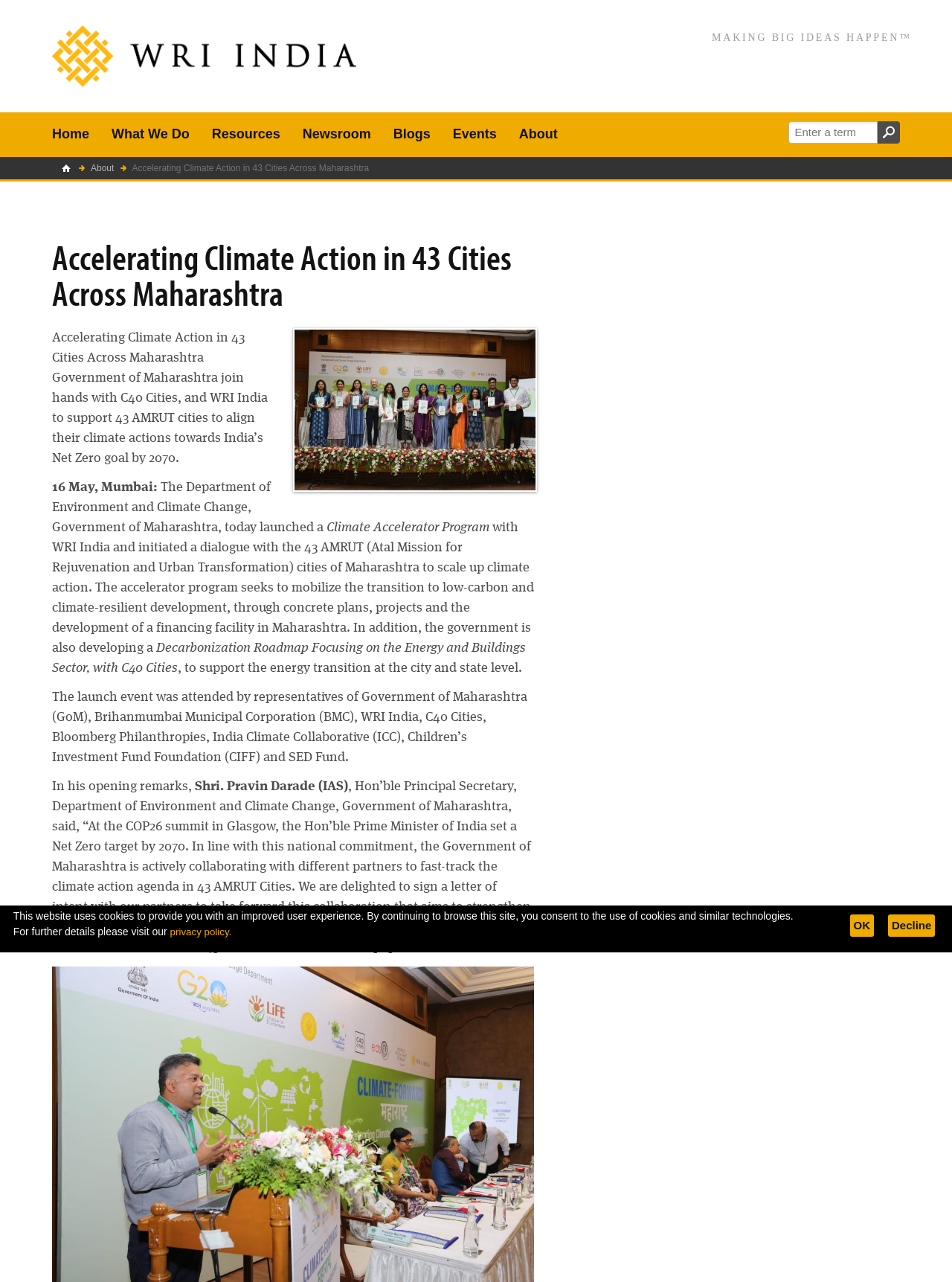Please determine the bounding box coordinates of the element's region to click in order to carry out the following instruction: "Go to Home page". The coordinates should be four float numbers between 0 and 1, i.e., [left, top, right, bottom].

[0.055, 0.017, 0.375, 0.07]